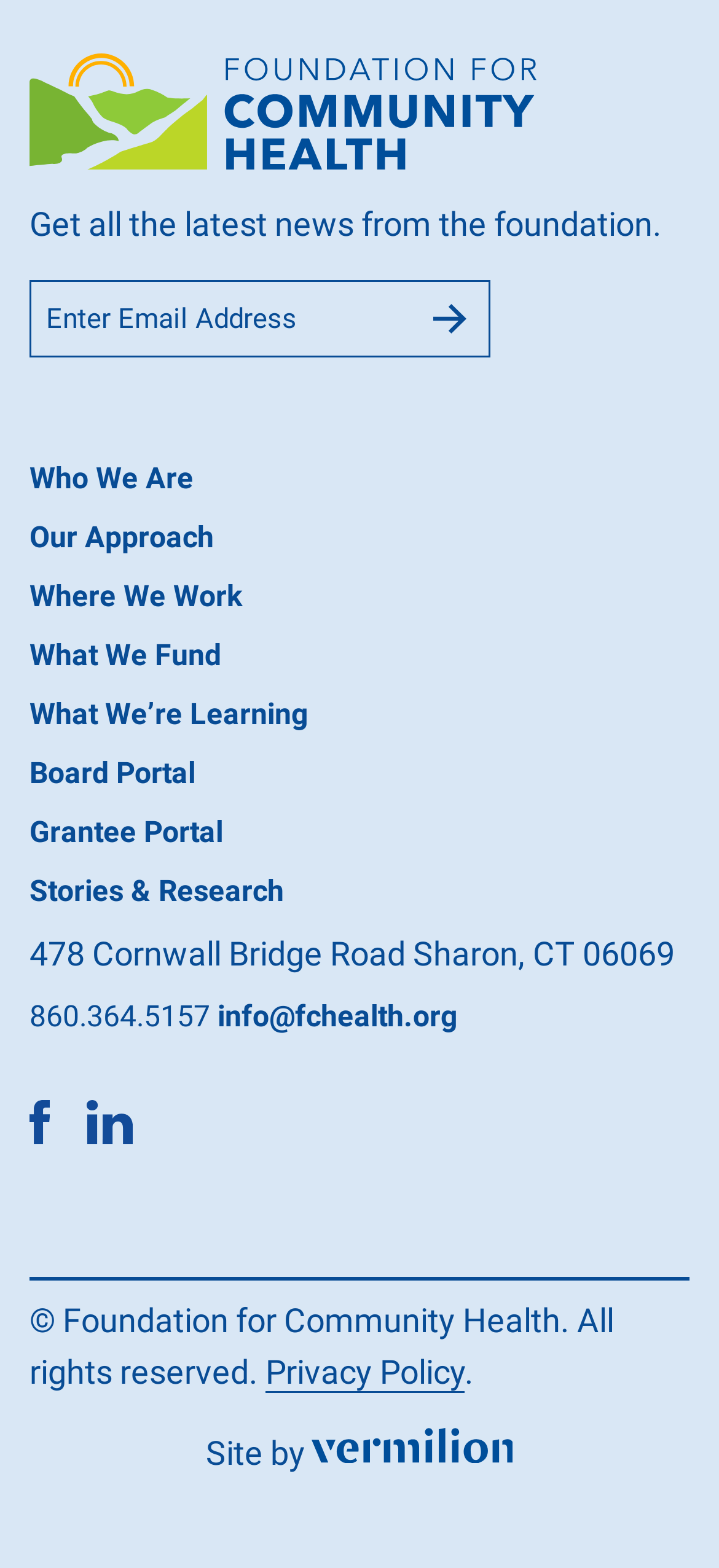Determine the bounding box coordinates of the area to click in order to meet this instruction: "Enter email address".

[0.041, 0.179, 0.572, 0.228]